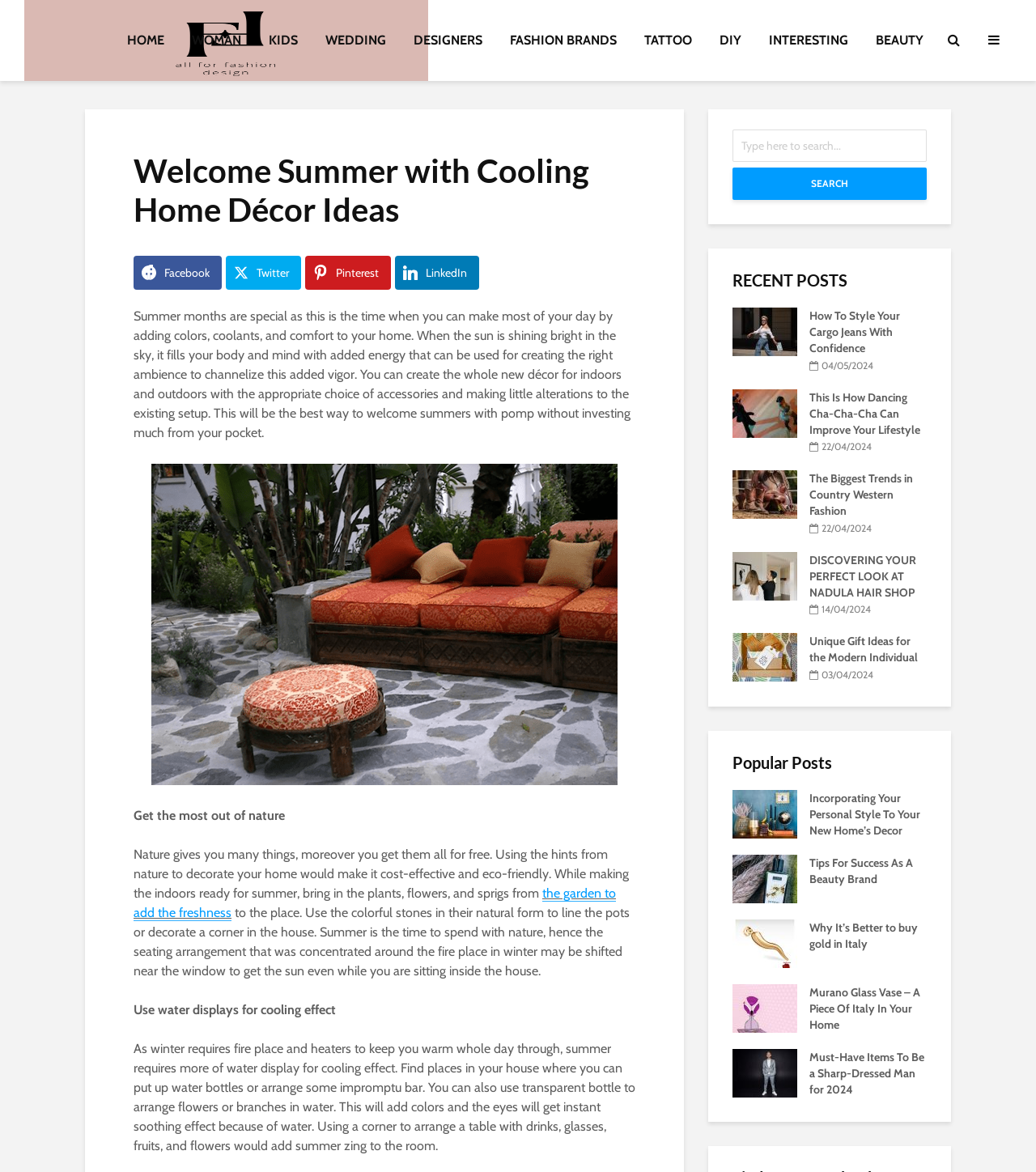Utilize the details in the image to give a detailed response to the question: What is the purpose of rearranging seating in summer?

According to the webpage, rearranging seating in summer is intended to allow individuals to get sunlight while sitting inside the house, as opposed to being concentrated around the fireplace in winter.